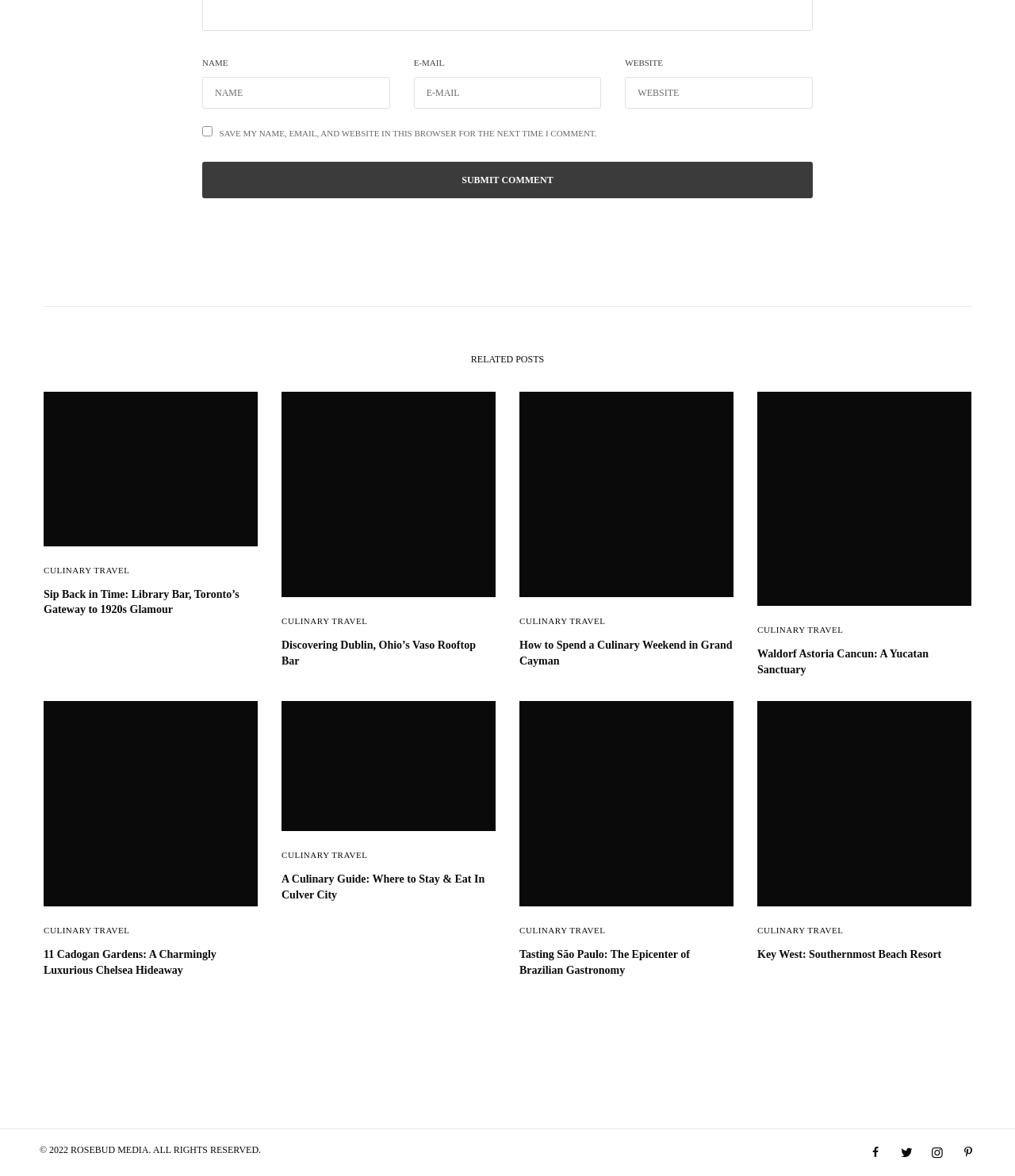Please give the bounding box coordinates of the area that should be clicked to fulfill the following instruction: "Visit the related post 'Sip Back in Time: Library Bar, Toronto’s Gateway to 1920s Glamour'". The coordinates should be in the format of four float numbers from 0 to 1, i.e., [left, top, right, bottom].

[0.043, 0.499, 0.254, 0.525]